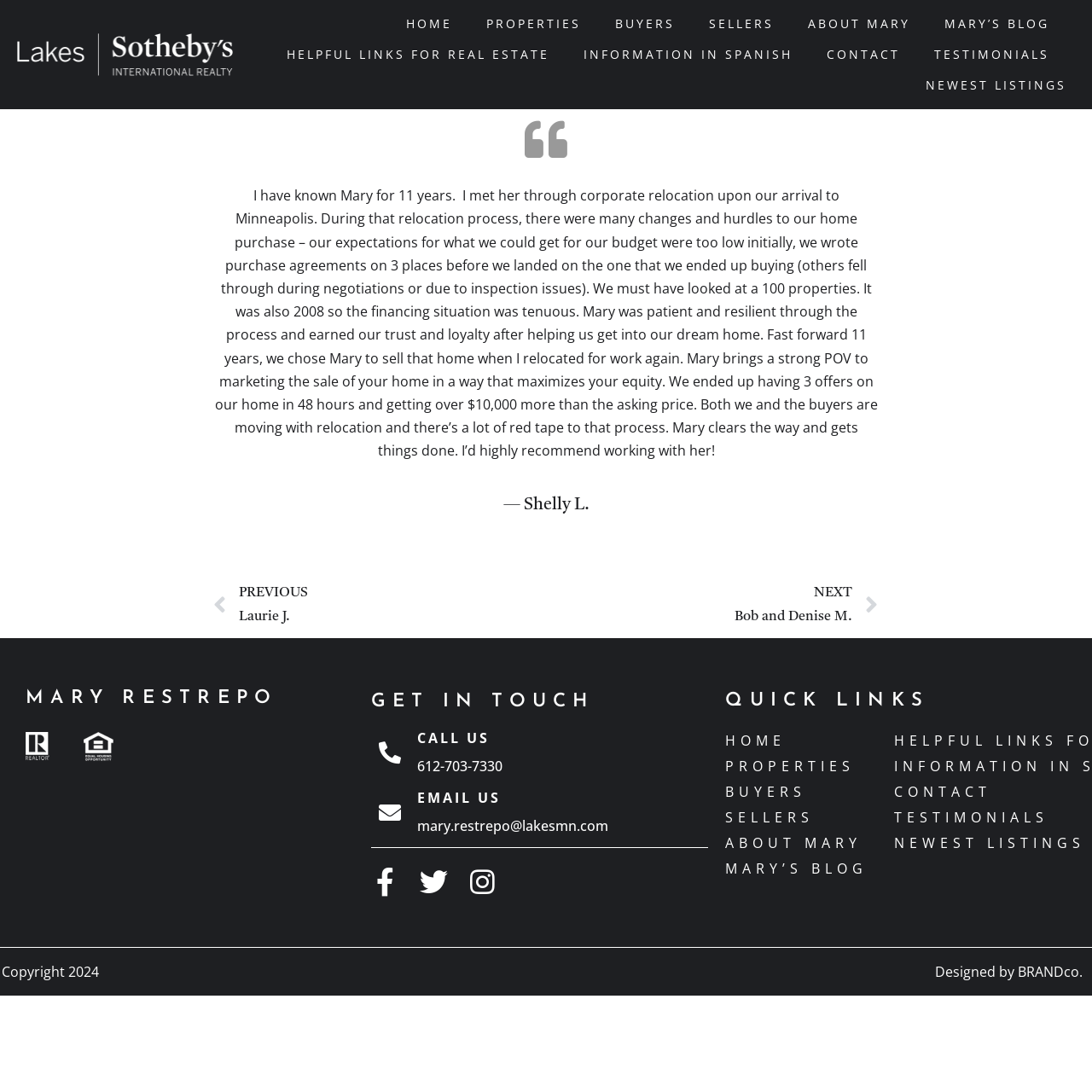Based on the element description, predict the bounding box coordinates (top-left x, top-left y, bottom-right x, bottom-right y) for the UI element in the screenshot: Buyers

[0.563, 0.008, 0.618, 0.036]